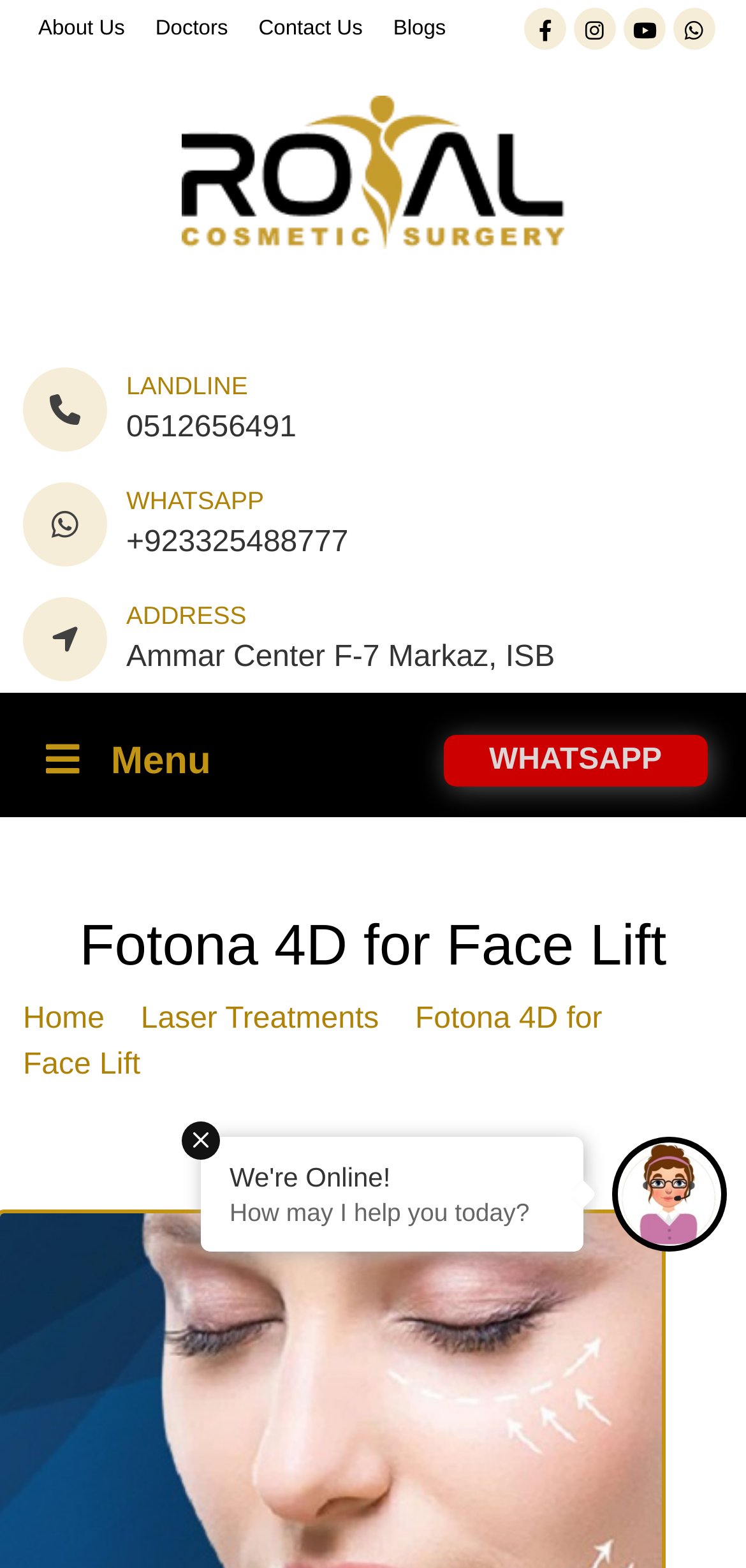Please identify the bounding box coordinates of the area I need to click to accomplish the following instruction: "Click About Us".

[0.051, 0.011, 0.167, 0.025]